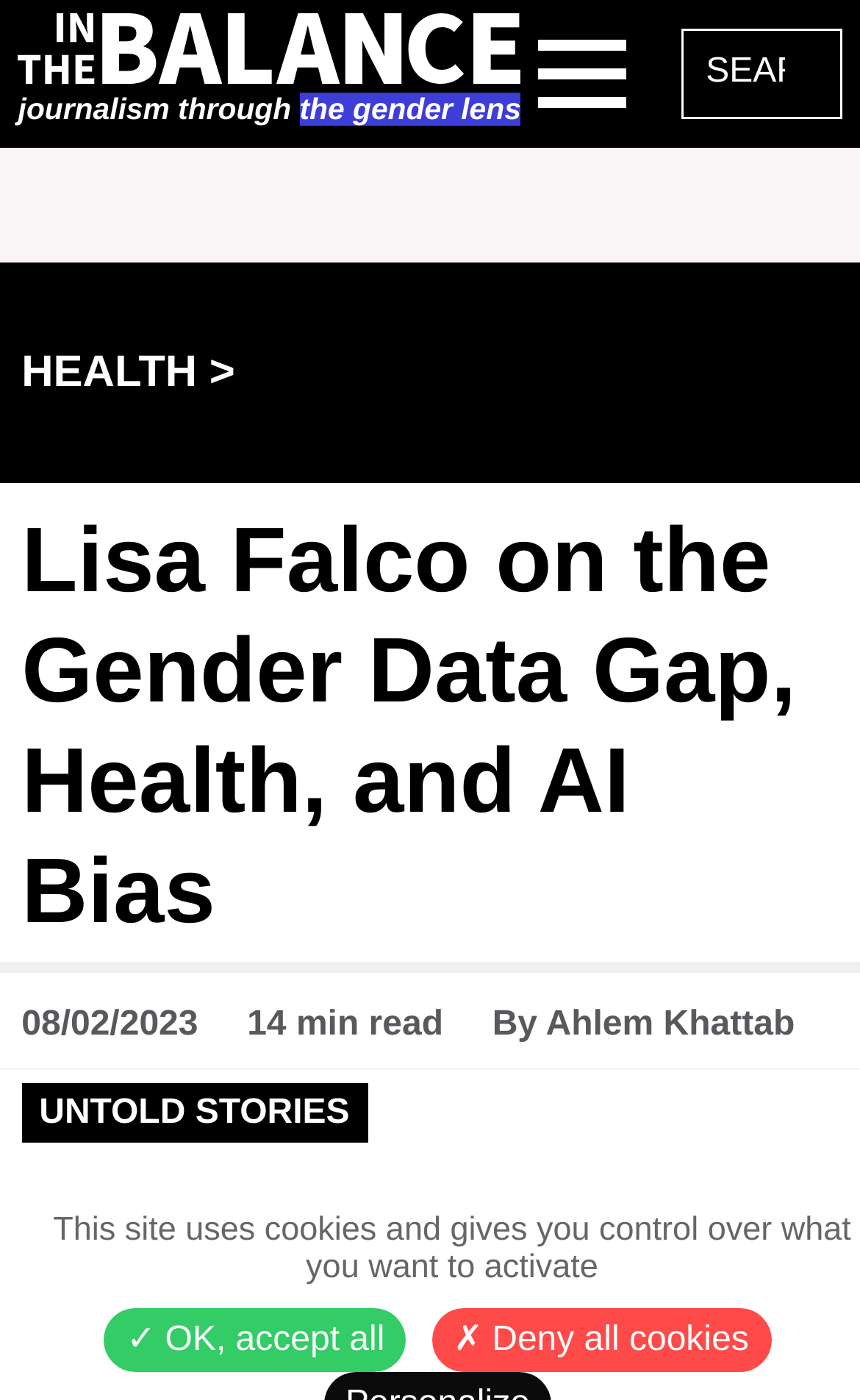What is the name of the author of the article?
Observe the image and answer the question with a one-word or short phrase response.

Ahlem Khattab